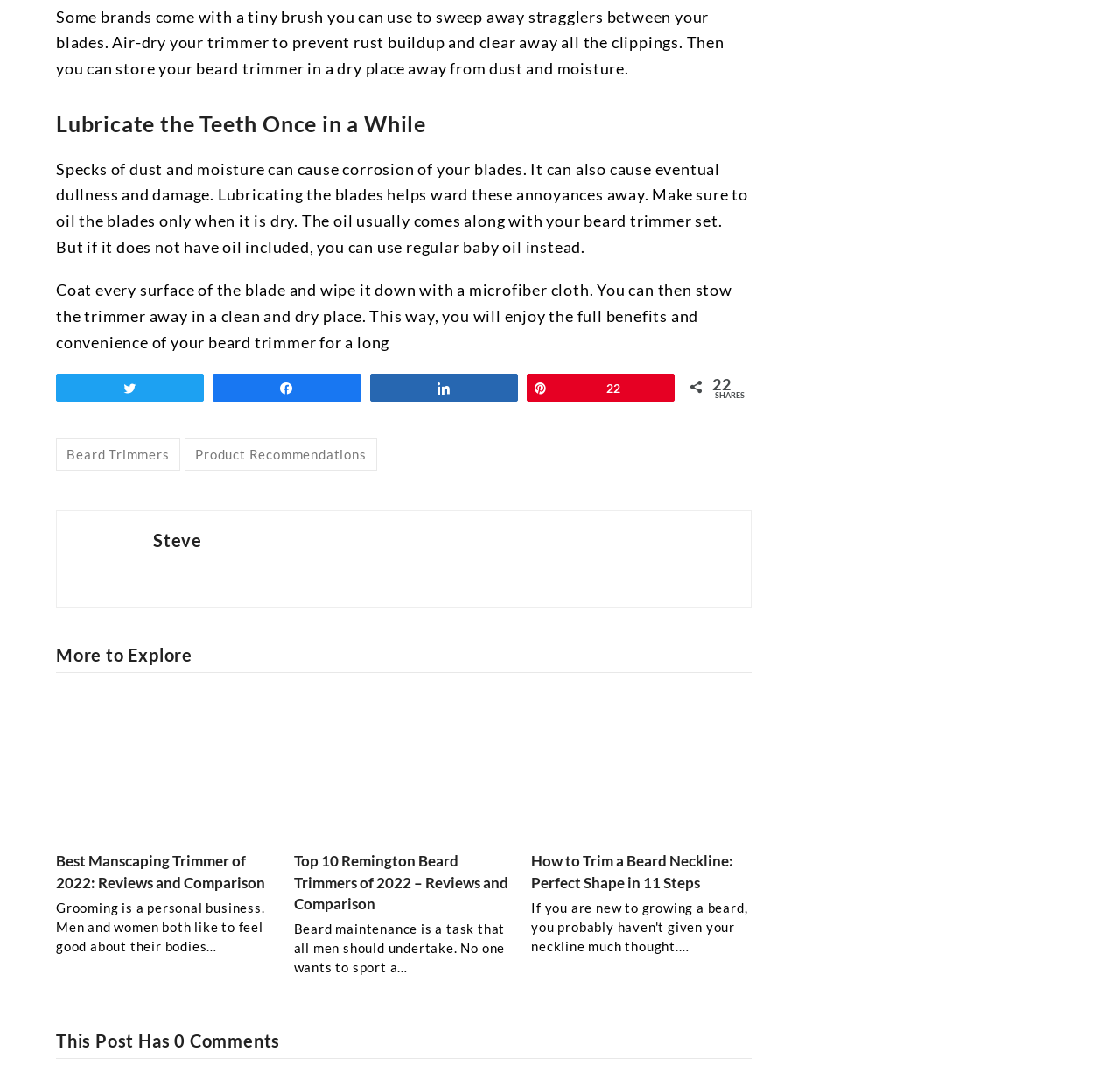Provide a brief response to the question below using a single word or phrase: 
What is the author's name?

Steve